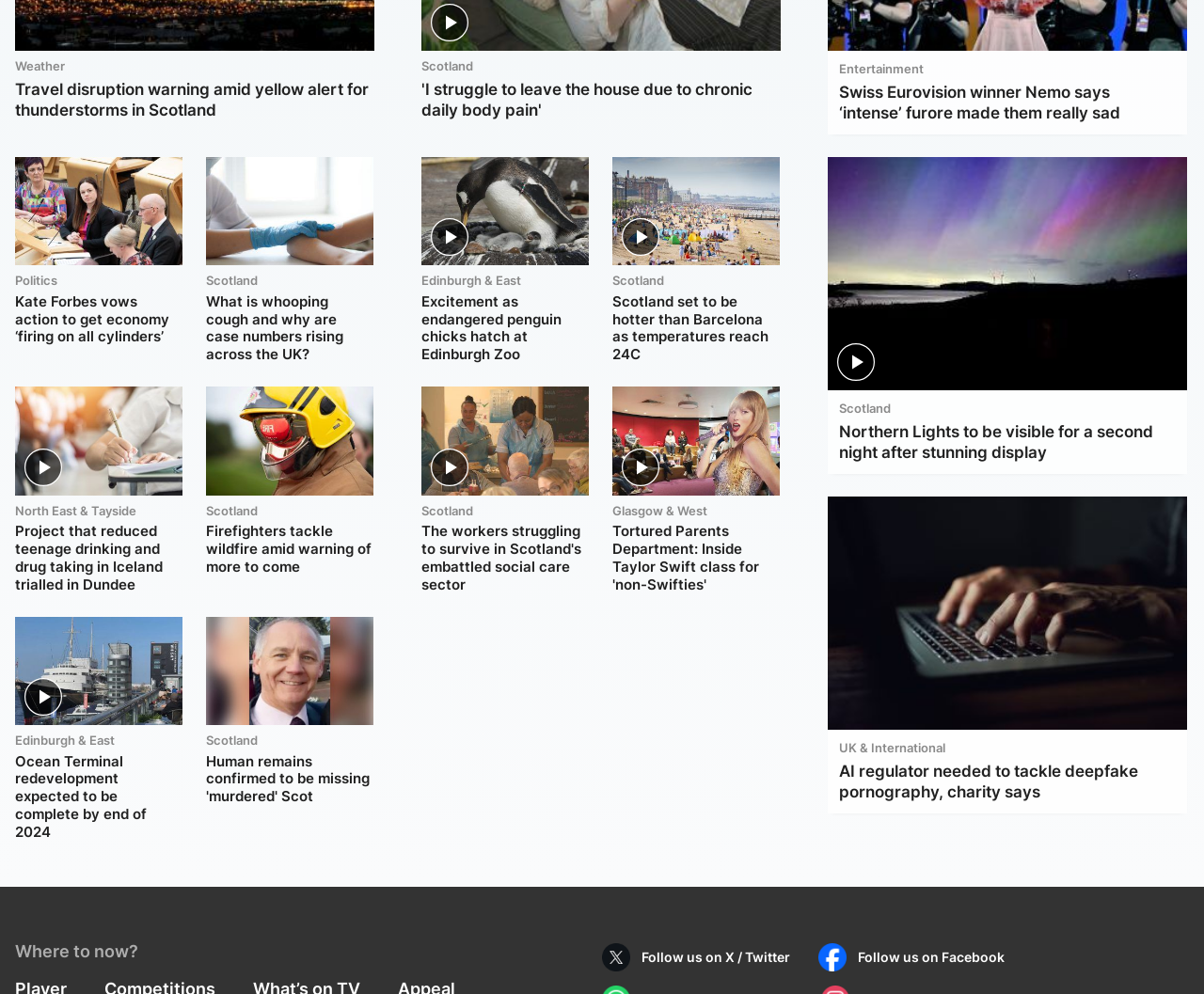Determine the bounding box coordinates of the UI element that matches the following description: "Weather". The coordinates should be four float numbers between 0 and 1 in the format [left, top, right, bottom].

[0.012, 0.059, 0.054, 0.074]